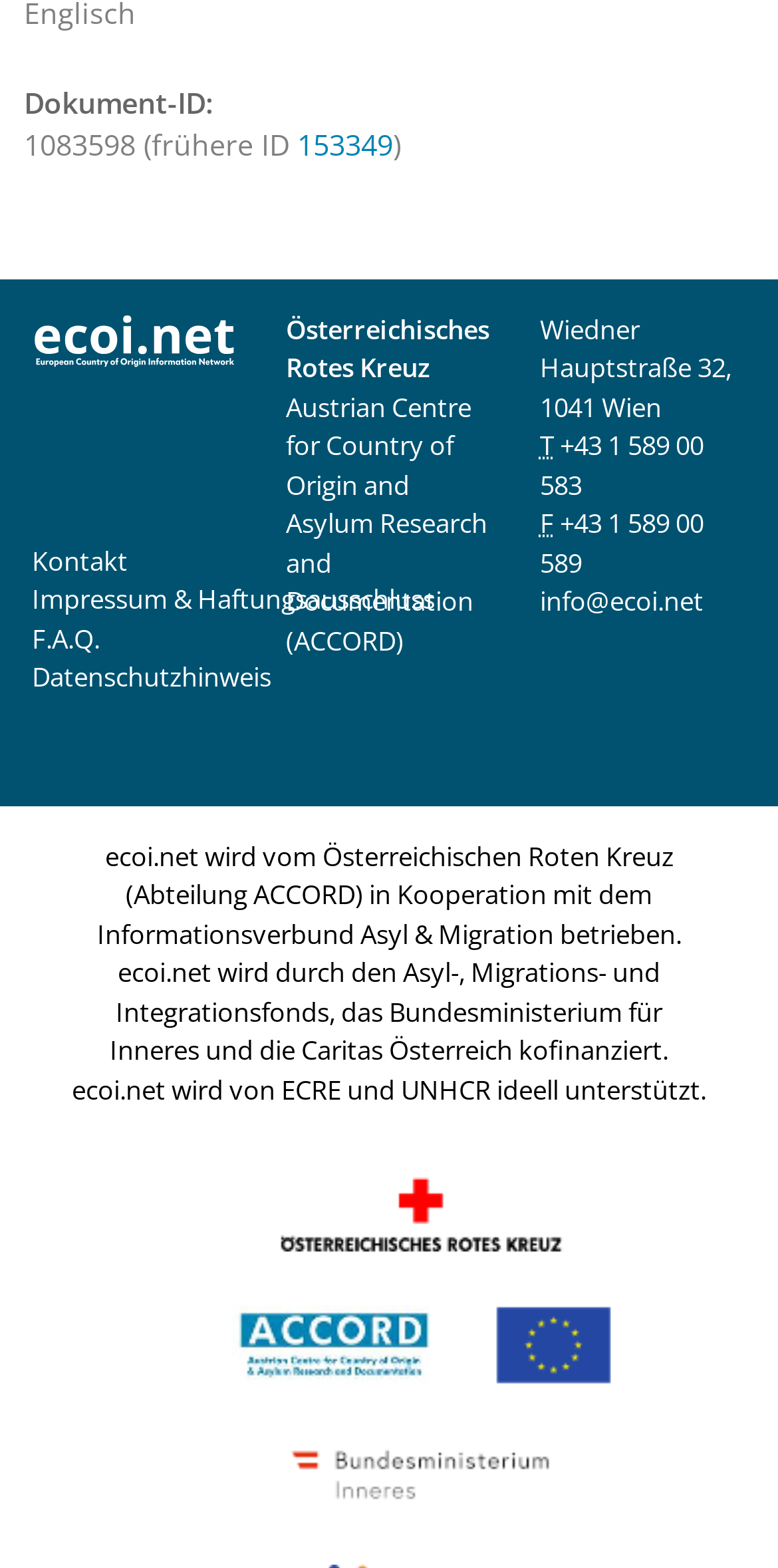Bounding box coordinates should be in the format (top-left x, top-left y, bottom-right x, bottom-right y) and all values should be floating point numbers between 0 and 1. Determine the bounding box coordinate for the UI element described as: +43 1 589 00 583

[0.694, 0.273, 0.904, 0.32]